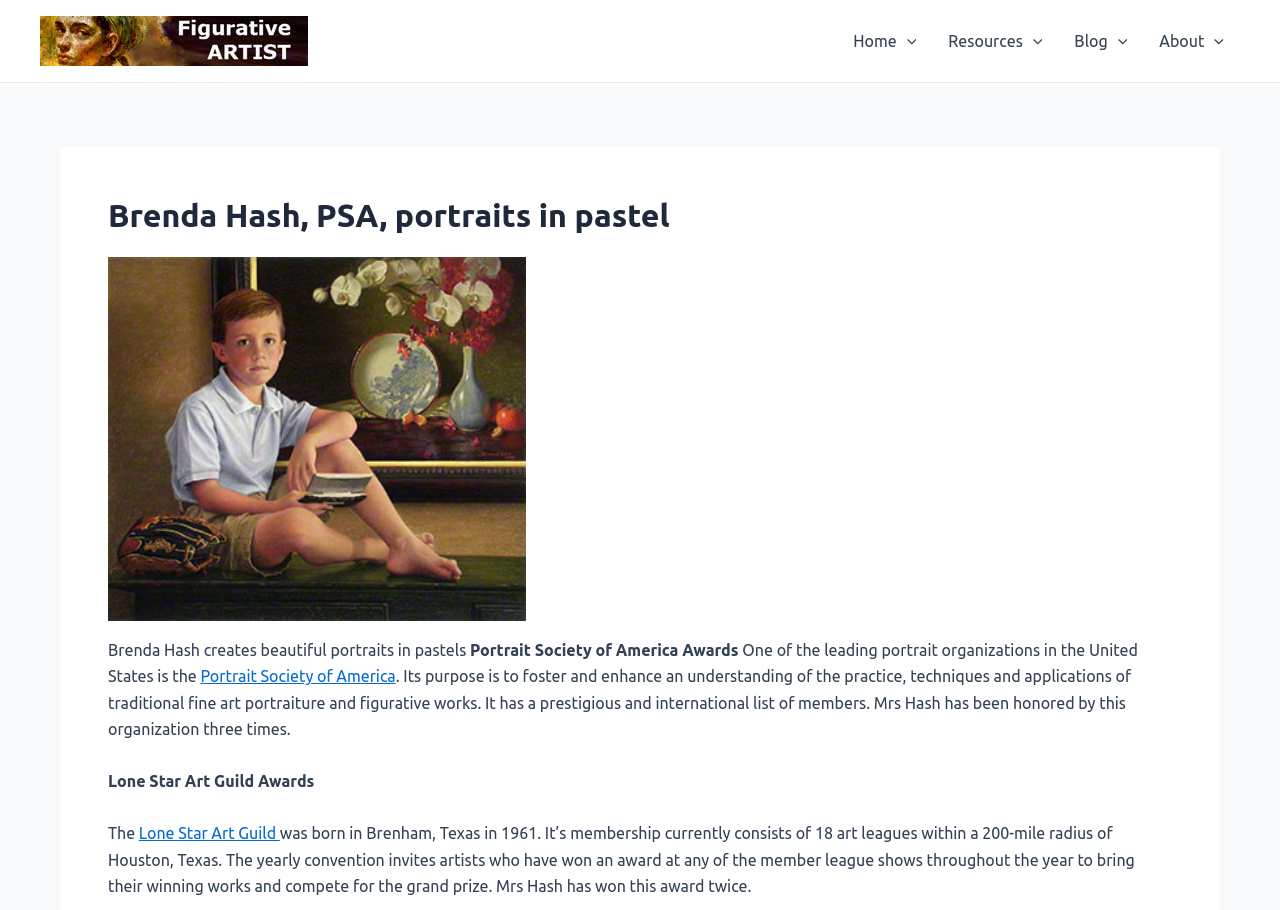Provide the bounding box coordinates of the area you need to click to execute the following instruction: "Click the Home Menu Toggle".

[0.654, 0.001, 0.728, 0.089]